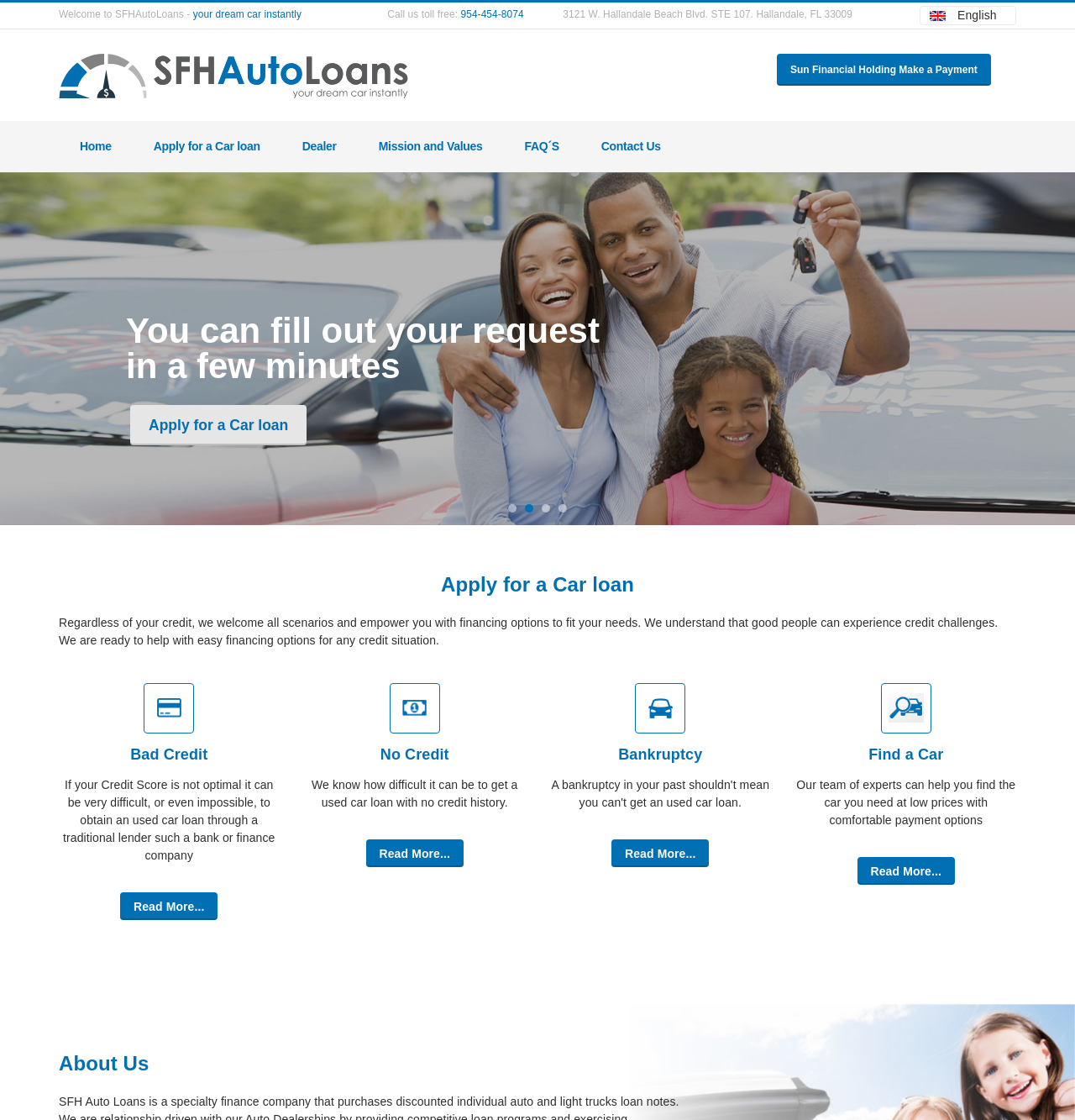Locate the bounding box coordinates of the element that should be clicked to execute the following instruction: "Click the 'Apply for a Car loan' button".

[0.123, 0.108, 0.262, 0.153]